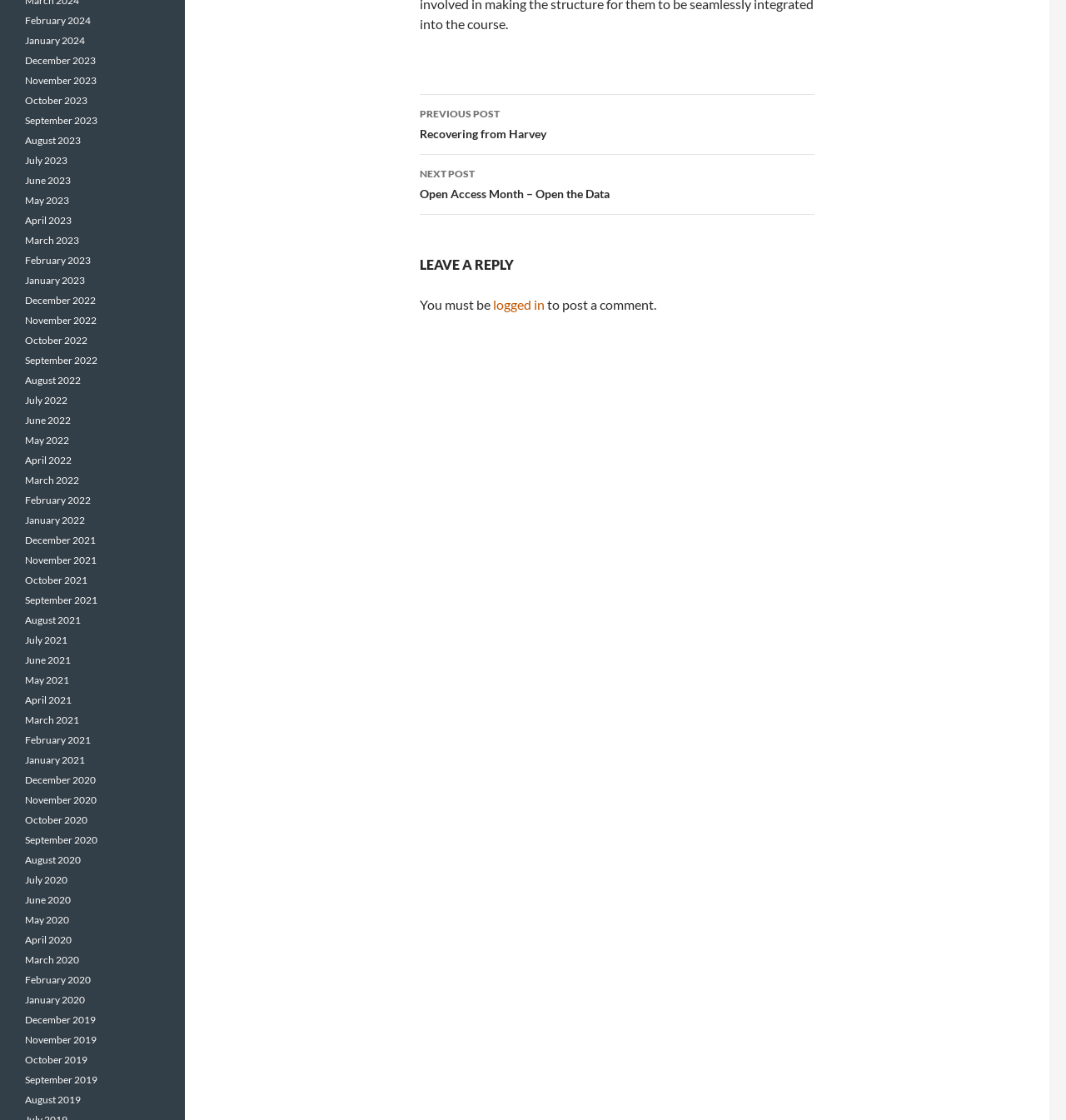Please specify the bounding box coordinates of the element that should be clicked to execute the given instruction: 'Click on the 'NEXT POST Open Access Month – Open the Data' link'. Ensure the coordinates are four float numbers between 0 and 1, expressed as [left, top, right, bottom].

[0.394, 0.138, 0.764, 0.192]